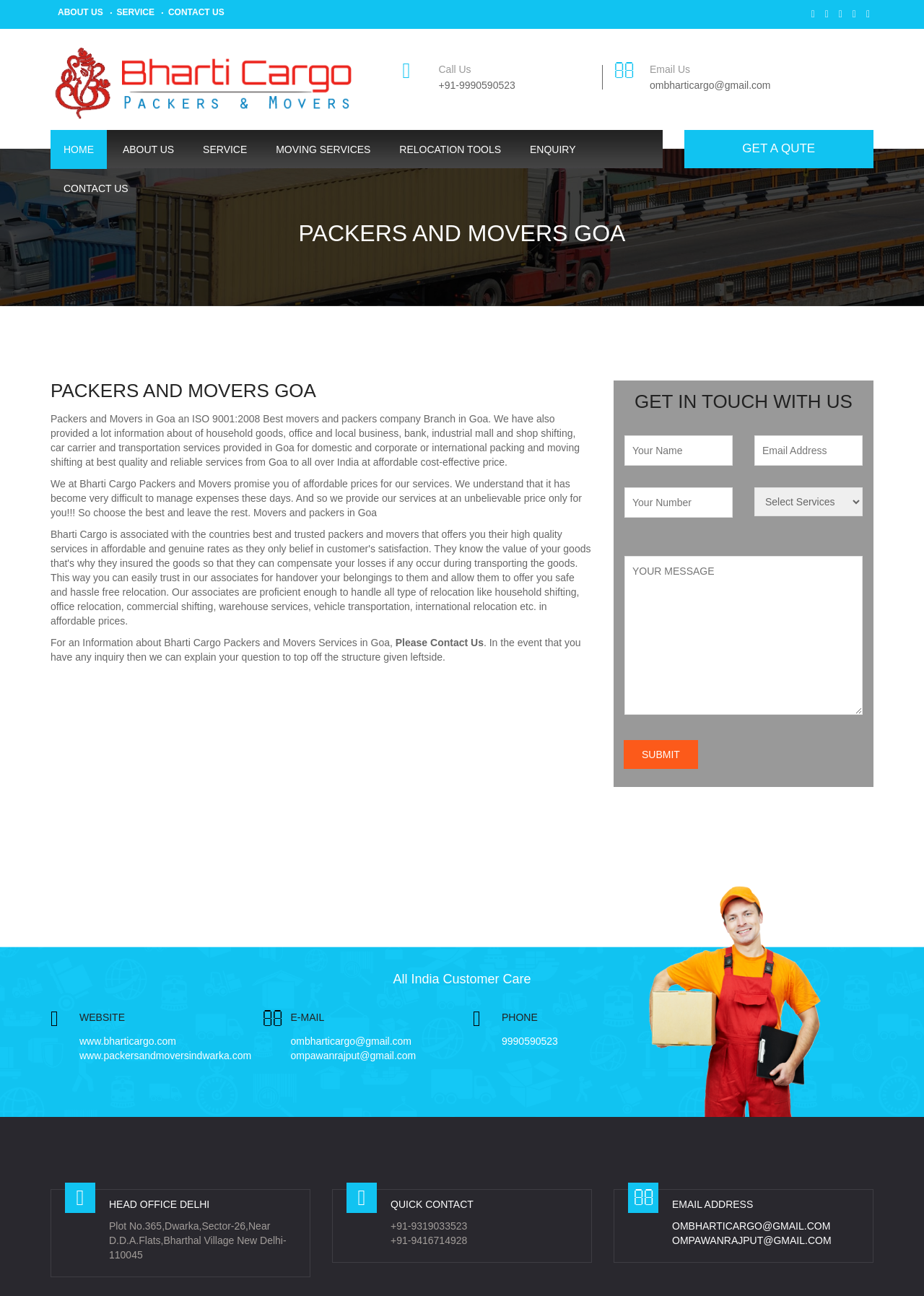What is the email address to contact for relocation services?
Answer the question in a detailed and comprehensive manner.

I found the email address by looking at the 'Email Us' section on the webpage, where it is written as 'ombharticargo@gmail.com'.